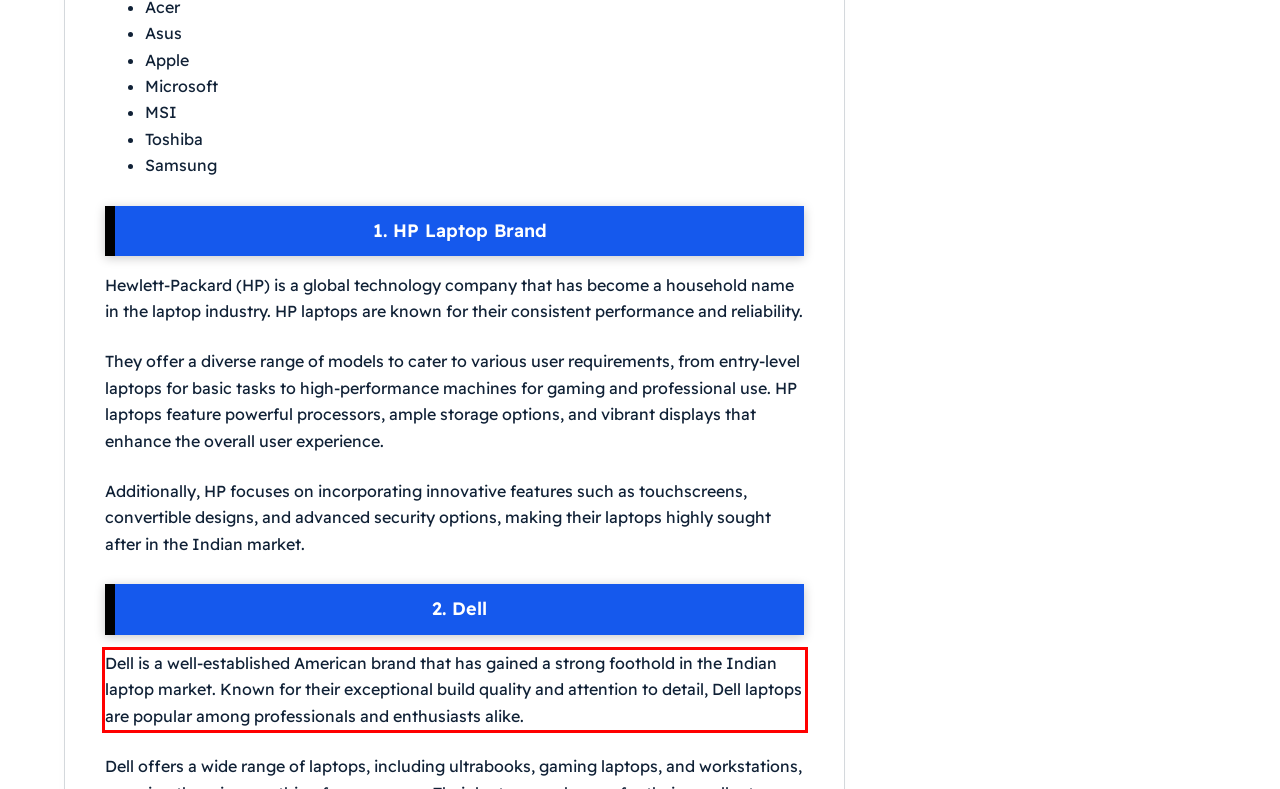Please use OCR to extract the text content from the red bounding box in the provided webpage screenshot.

Dell is a well-established American brand that has gained a strong foothold in the Indian laptop market. Known for their exceptional build quality and attention to detail, Dell laptops are popular among professionals and enthusiasts alike.